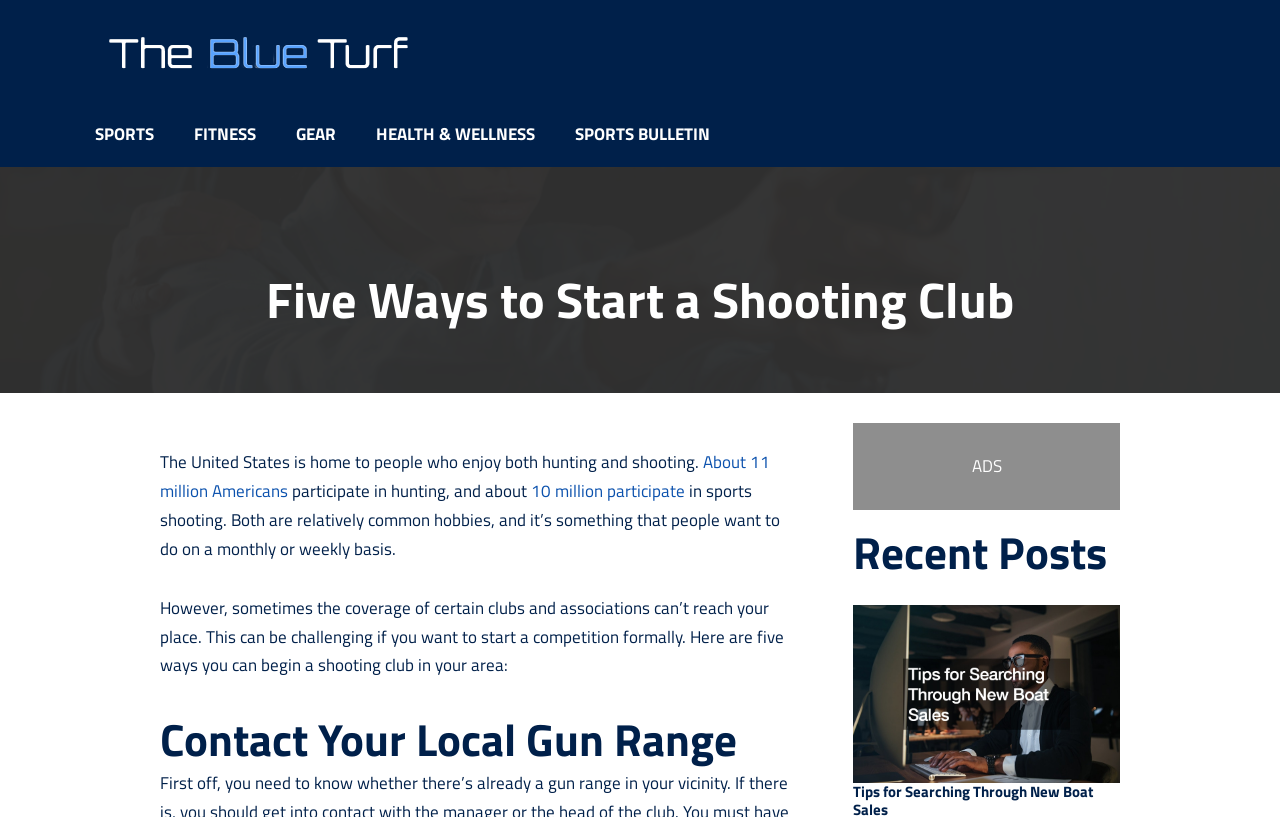Please identify the bounding box coordinates of the clickable area that will allow you to execute the instruction: "Read about the five ways to start a shooting club".

[0.031, 0.33, 0.969, 0.403]